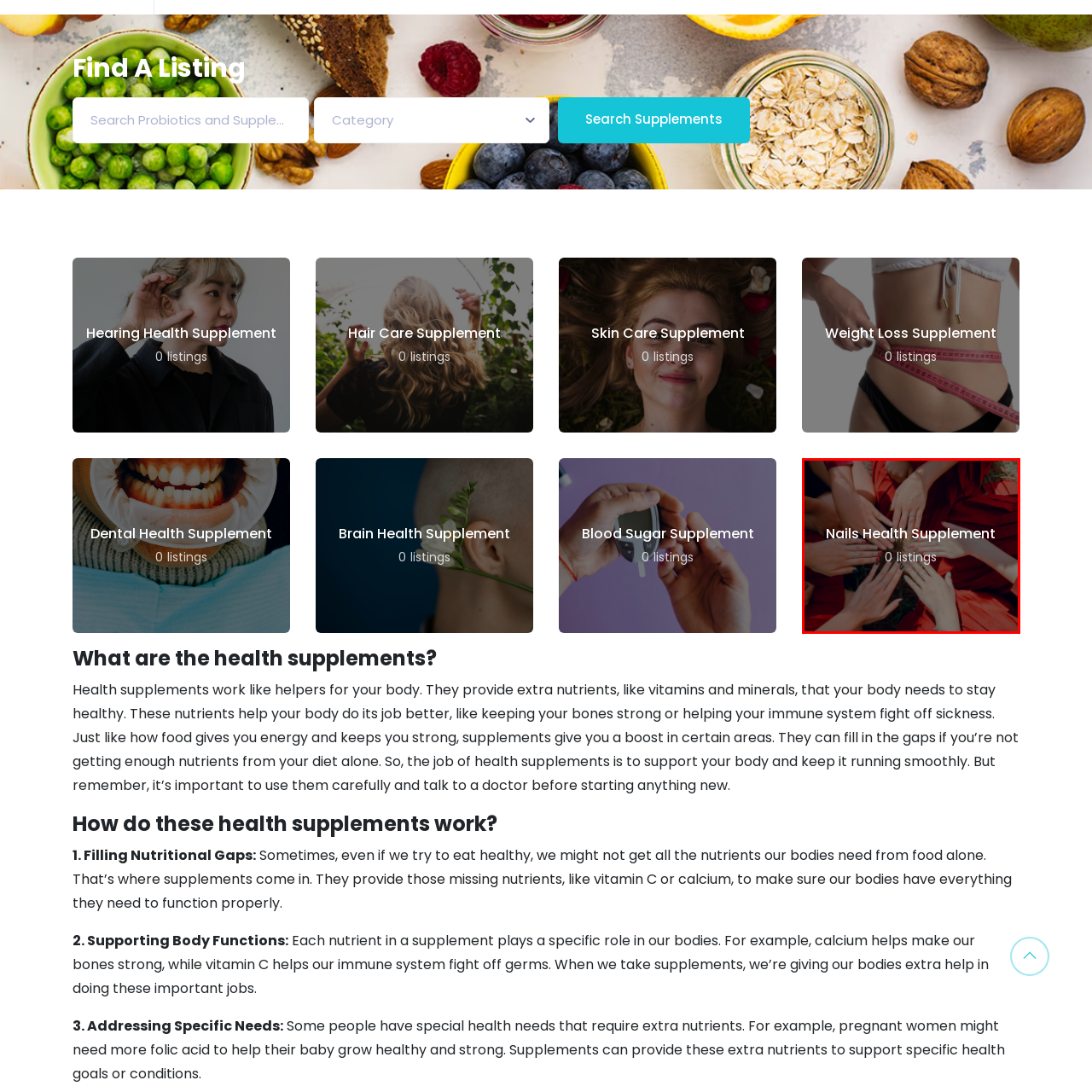Offer an in-depth description of the picture located within the red frame.

The image showcases a vibrant and engaging visual centered around the "Nails Health Supplement." It features multiple hands adorned with various nail colors, positioned together in a circle, symbolizing community and care for nail health. The prominent text overlay highlights the product name, "Nails Health Supplement," emphasizing its focus on promoting strong and healthy nails. Below, it indicates "0 listings," suggesting that there are currently no available options or listings for this supplement. This image effectively conveys a message of beauty and wellness, inviting viewers to consider the importance of nail care and the role supplements can play in enhancing overall health.